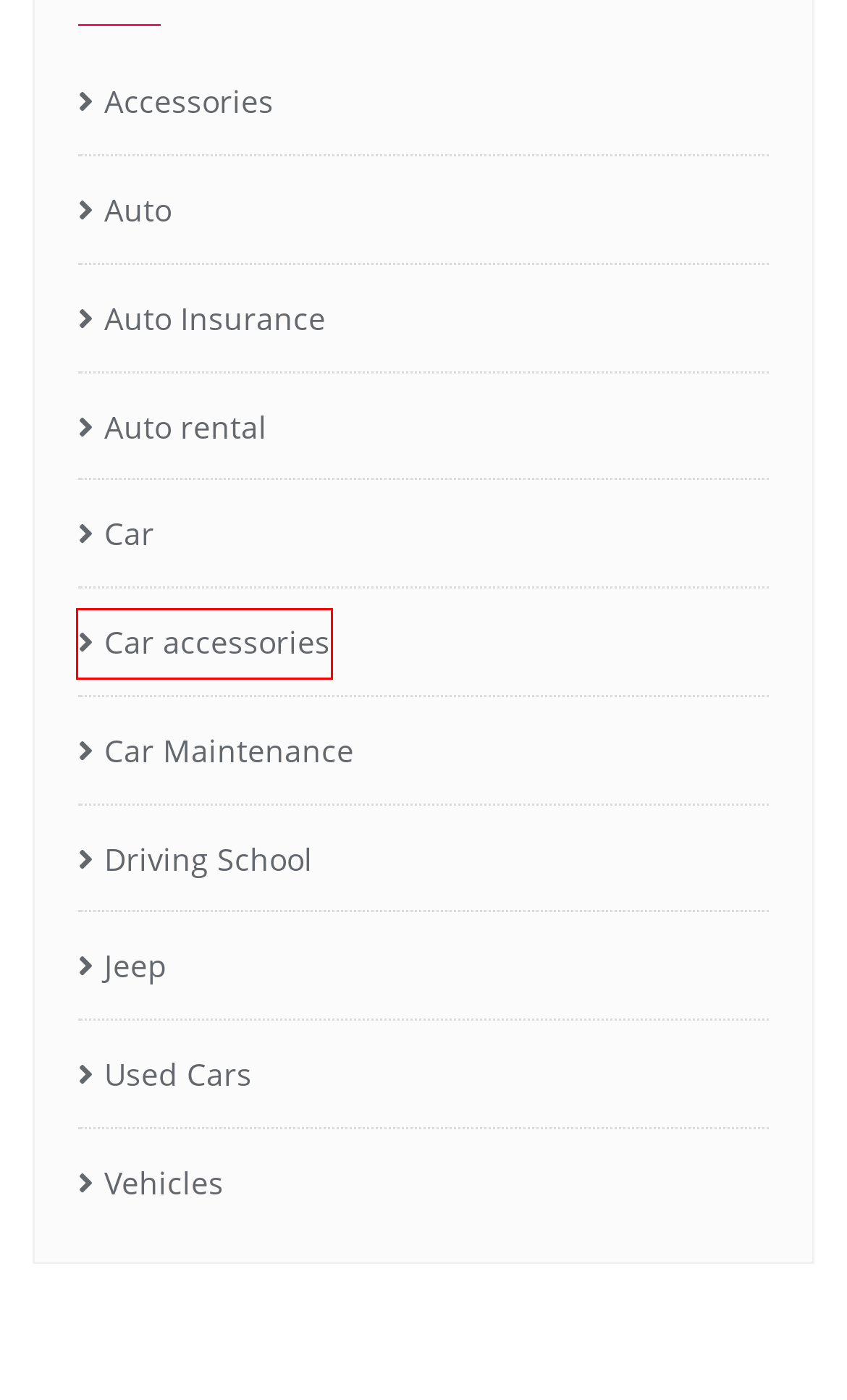A screenshot of a webpage is provided, featuring a red bounding box around a specific UI element. Identify the webpage description that most accurately reflects the new webpage after interacting with the selected element. Here are the candidates:
A. Auto rental – Get access to various vehicle parts
B. Car Maintenance – Get access to various vehicle parts
C. Auto Insurance – Get access to various vehicle parts
D. Accessories – Get access to various vehicle parts
E. Vehicles – Get access to various vehicle parts
F. Car accessories – Get access to various vehicle parts
G. Car – Get access to various vehicle parts
H. Jeep – Get access to various vehicle parts

F